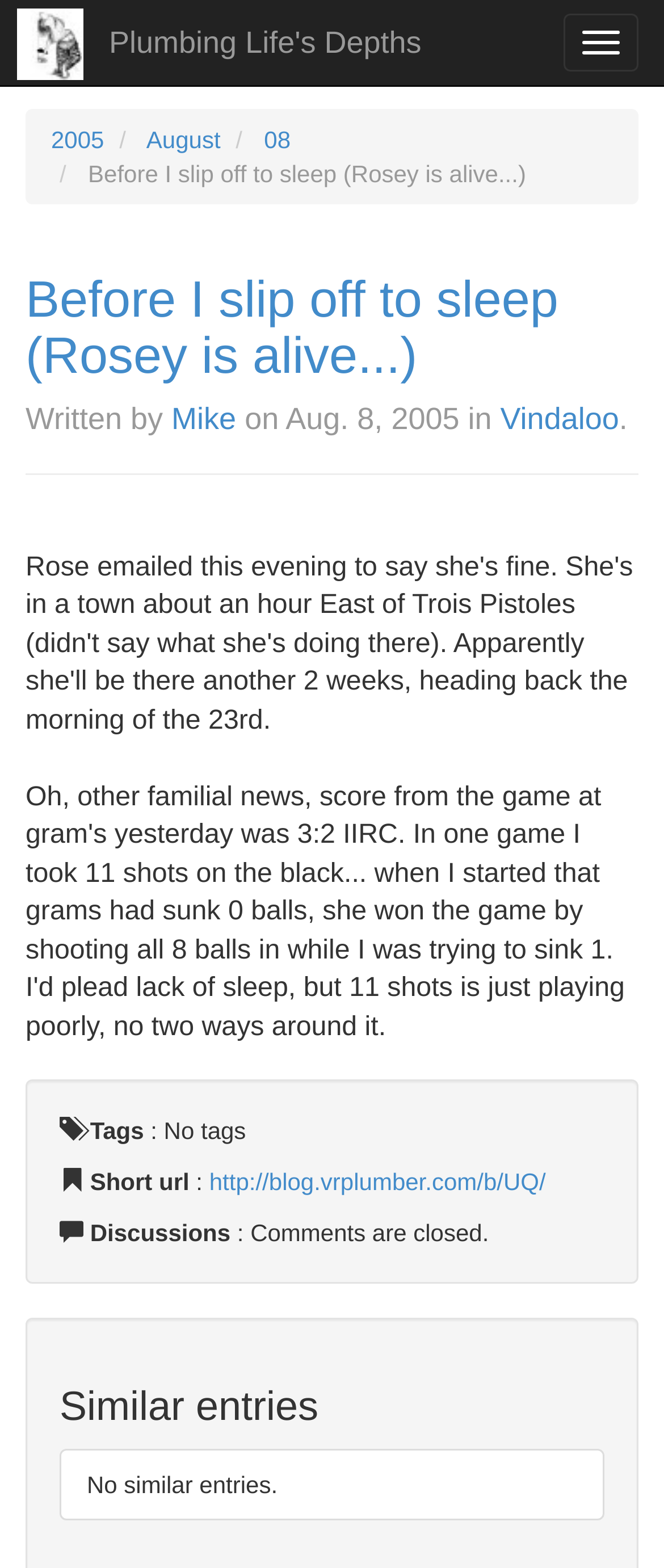Given the webpage screenshot, identify the bounding box of the UI element that matches this description: "Toggle navigation".

[0.849, 0.009, 0.962, 0.046]